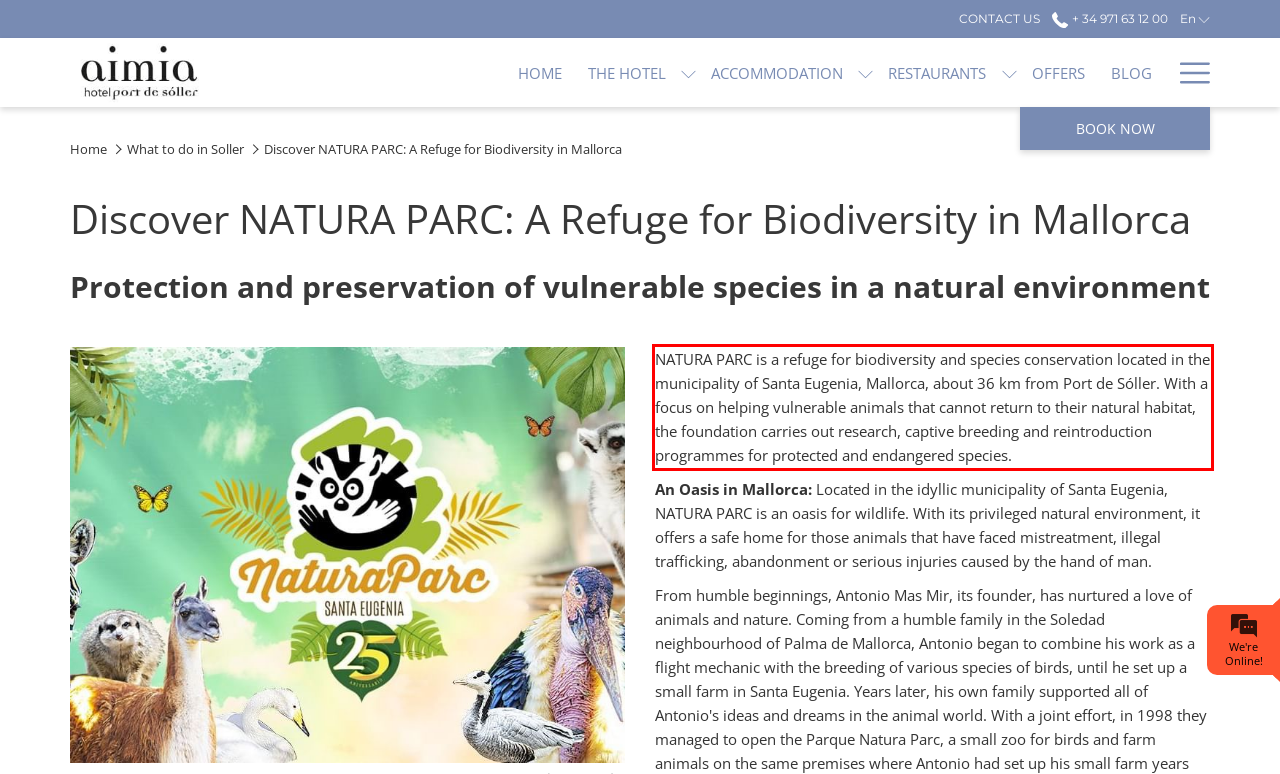Please identify and extract the text content from the UI element encased in a red bounding box on the provided webpage screenshot.

NATURA PARC is a refuge for biodiversity and species conservation located in the municipality of Santa Eugenia, Mallorca, about 36 km from Port de Sóller. With a focus on helping vulnerable animals that cannot return to their natural habitat, the foundation carries out research, captive breeding and reintroduction programmes for protected and endangered species.